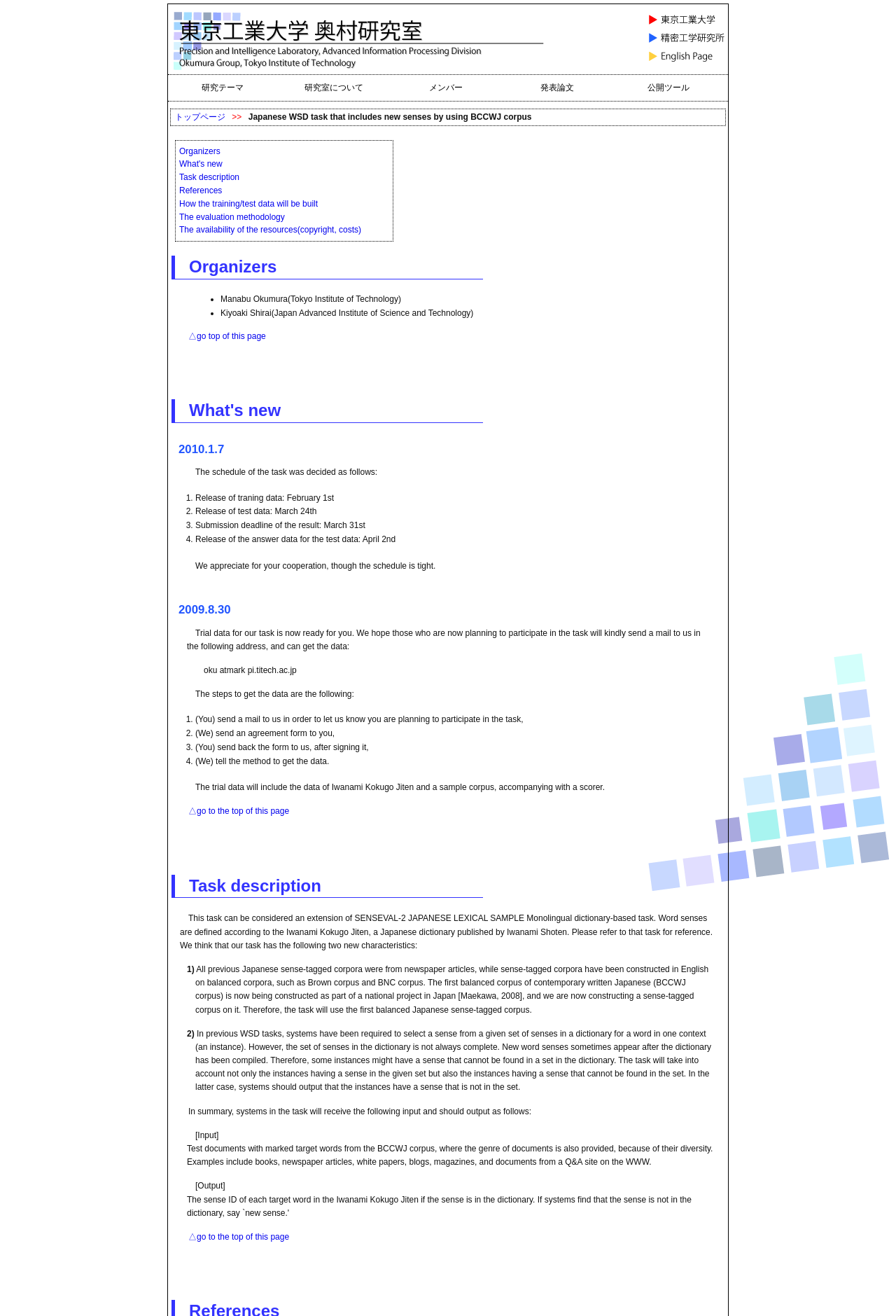Identify the bounding box coordinates for the UI element described as follows: 研究テーマ. Use the format (top-left x, top-left y, bottom-right x, bottom-right y) and ensure all values are floating point numbers between 0 and 1.

[0.186, 0.057, 0.311, 0.077]